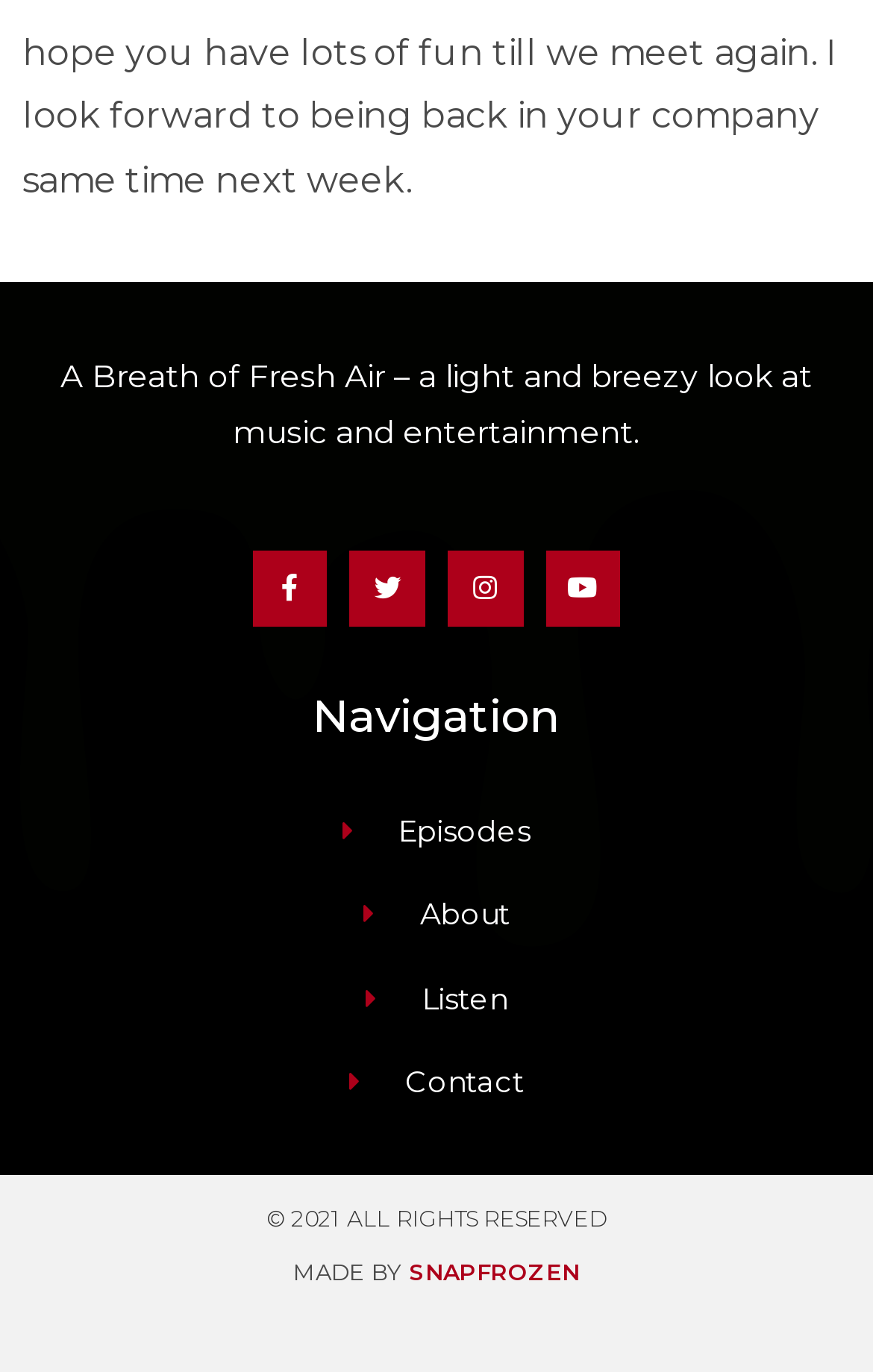What is the tagline of this website?
Using the image as a reference, deliver a detailed and thorough answer to the question.

The tagline of this website is 'A Breath of Fresh Air – a light and breezy look at music and entertainment.' which is mentioned in the StaticText element with OCR text 'A Breath of Fresh Air – a light and breezy look at music and entertainment.'